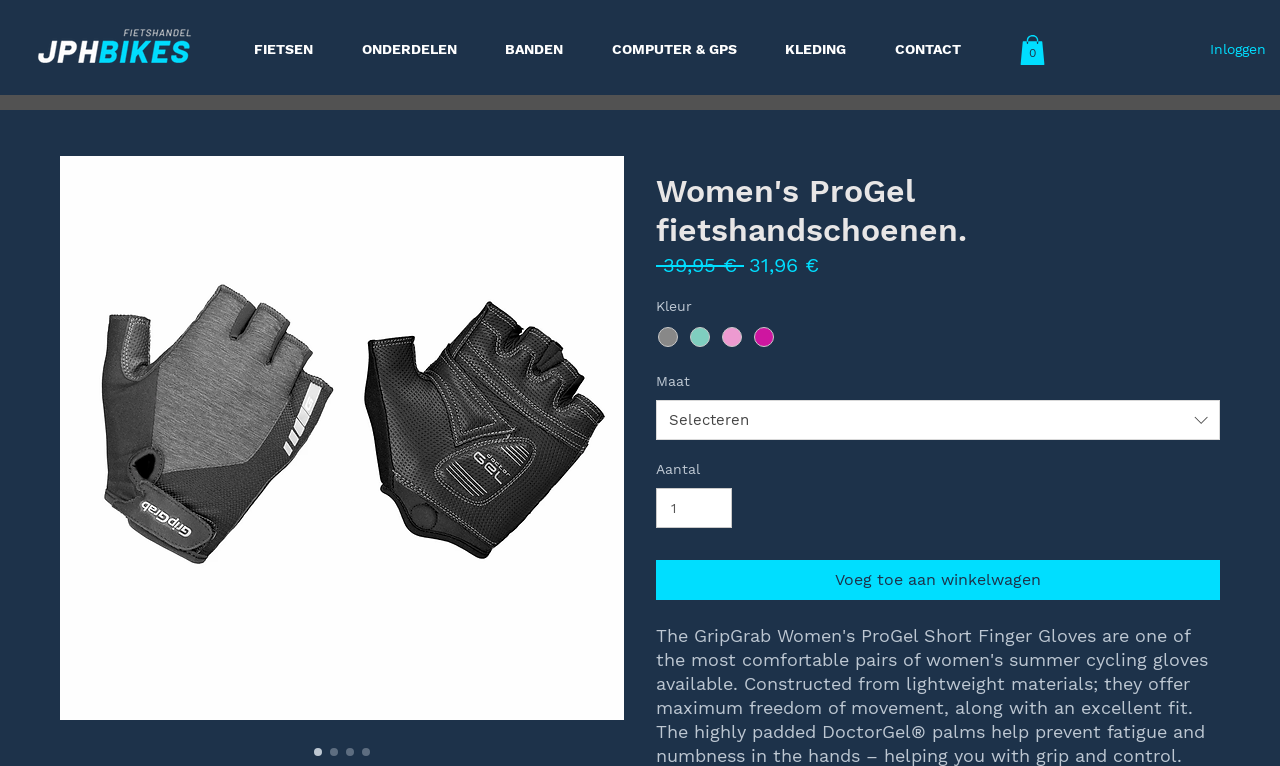Please locate the bounding box coordinates of the element's region that needs to be clicked to follow the instruction: "Search for something". The bounding box coordinates should be provided as four float numbers between 0 and 1, i.e., [left, top, right, bottom].

None